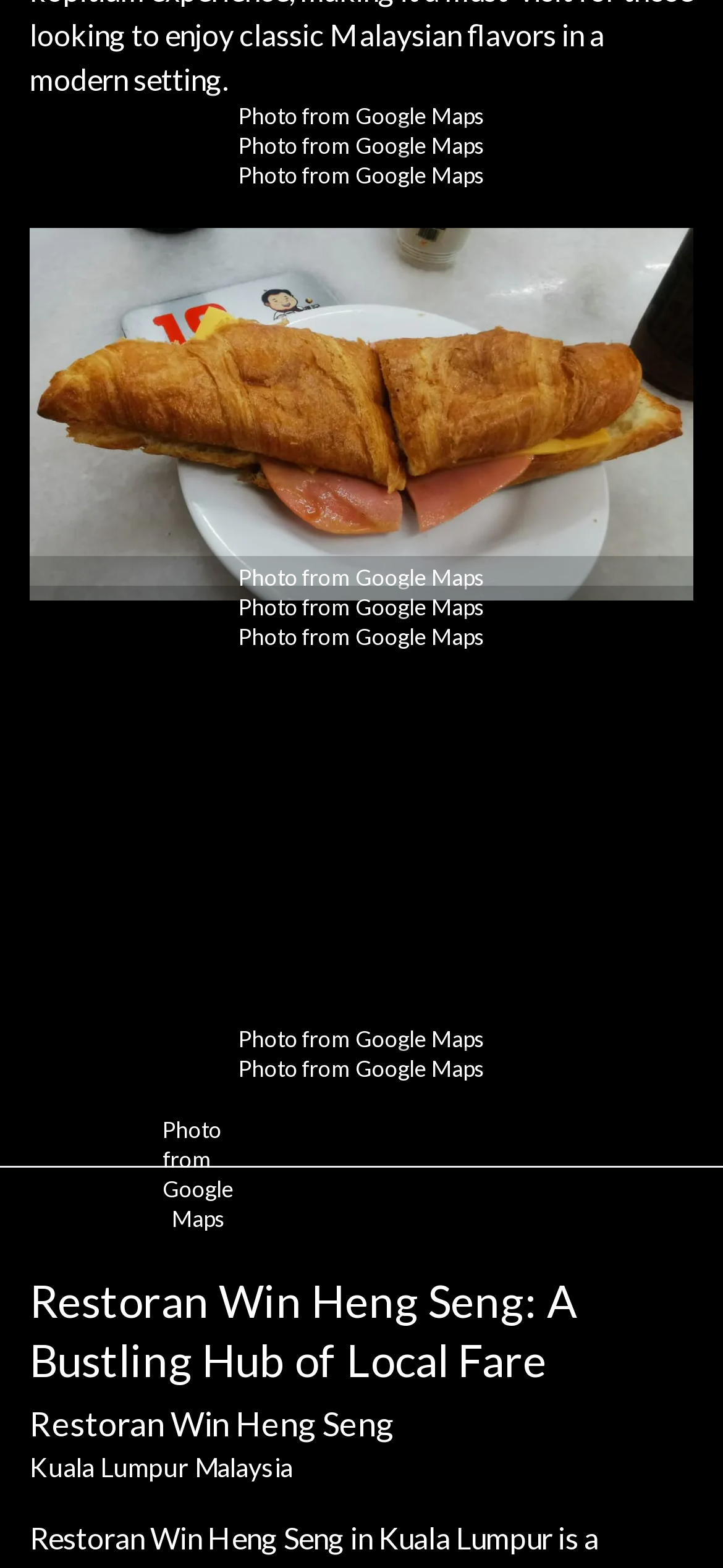Please locate the bounding box coordinates of the element that should be clicked to achieve the given instruction: "View location on Google Maps".

[0.491, 0.359, 0.671, 0.378]